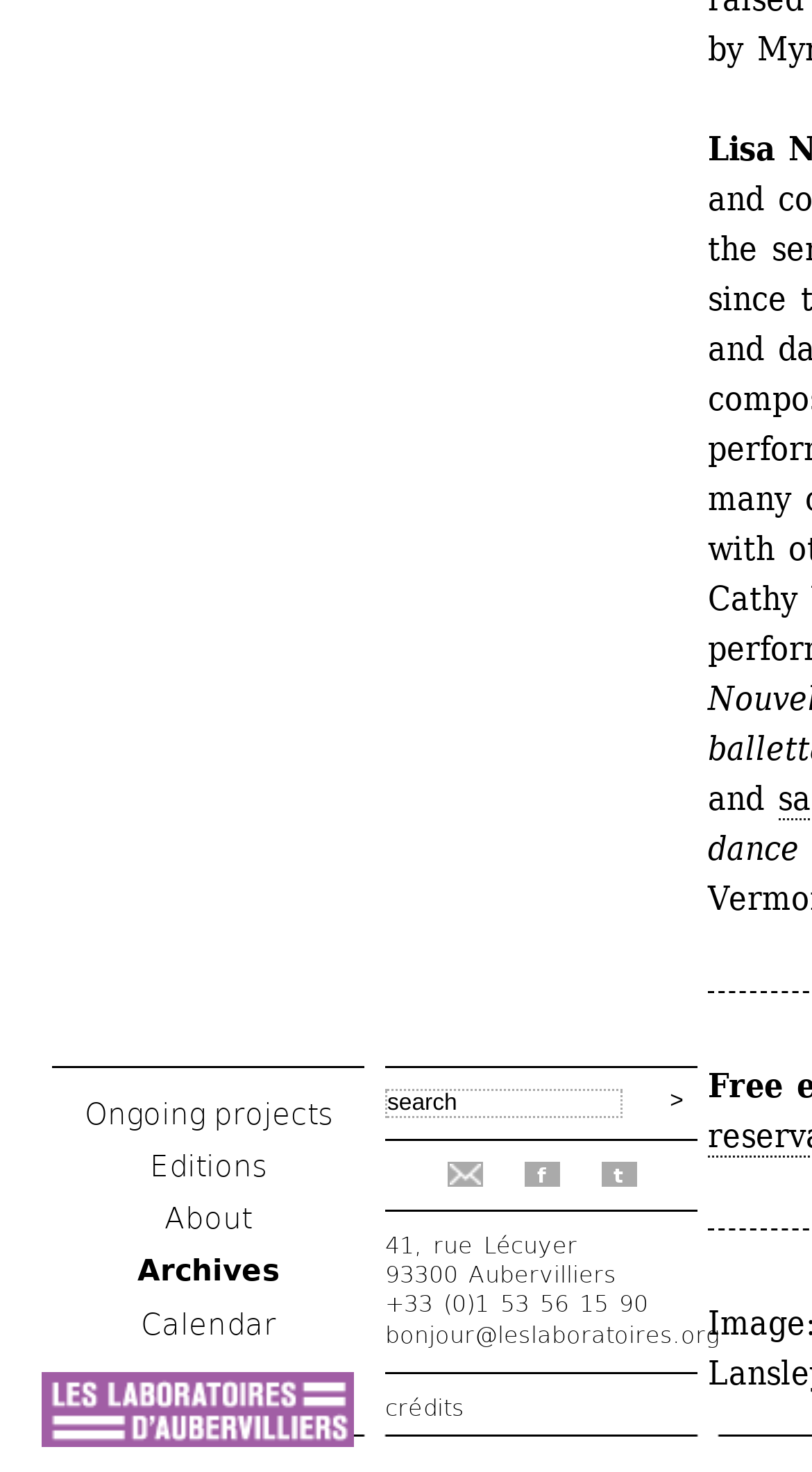Determine the coordinates of the bounding box for the clickable area needed to execute this instruction: "view Calendar".

[0.173, 0.888, 0.34, 0.91]